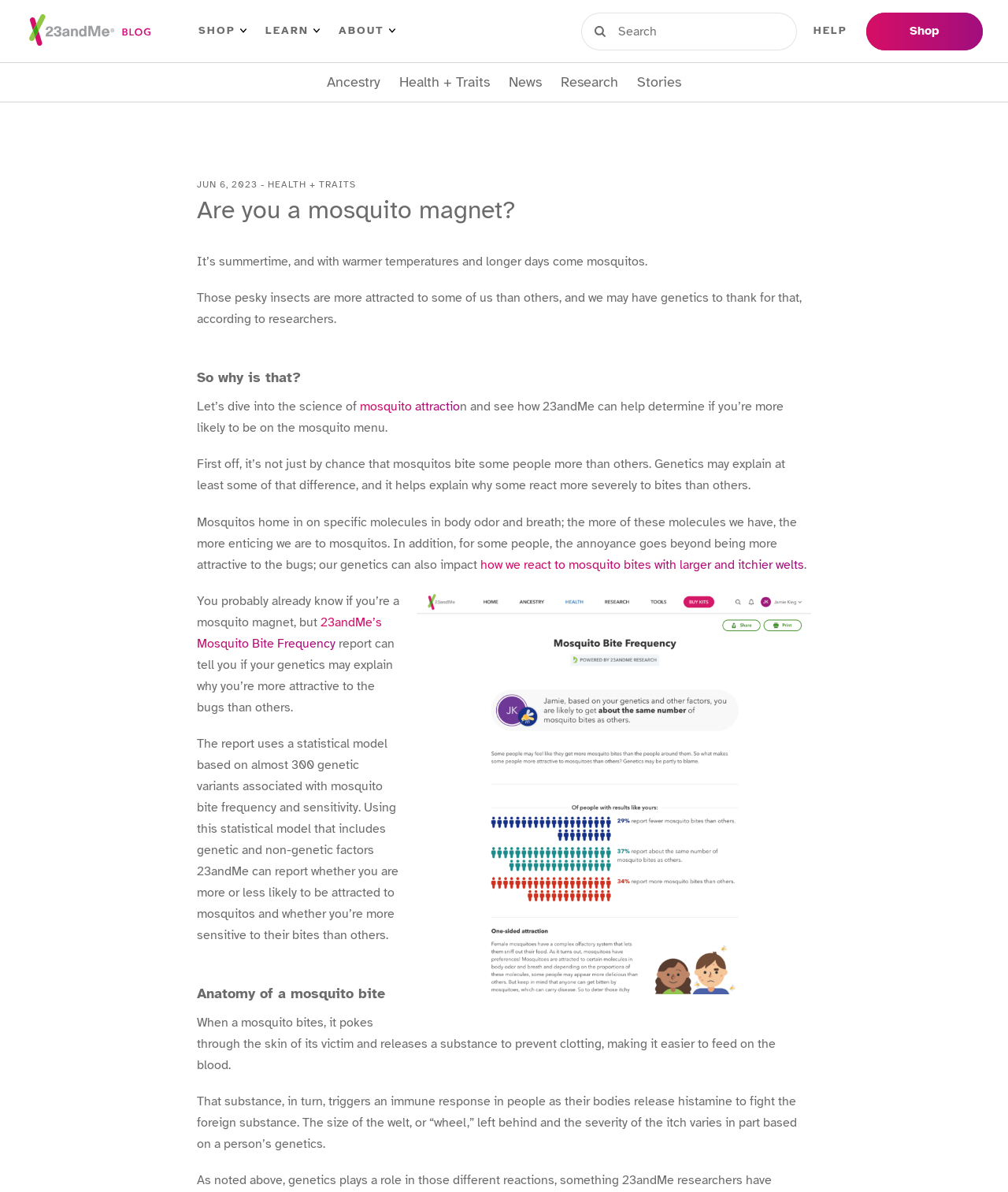Determine the bounding box coordinates for the clickable element required to fulfill the instruction: "Click the 'SHOP' button". Provide the coordinates as four float numbers between 0 and 1, i.e., [left, top, right, bottom].

[0.859, 0.01, 0.975, 0.042]